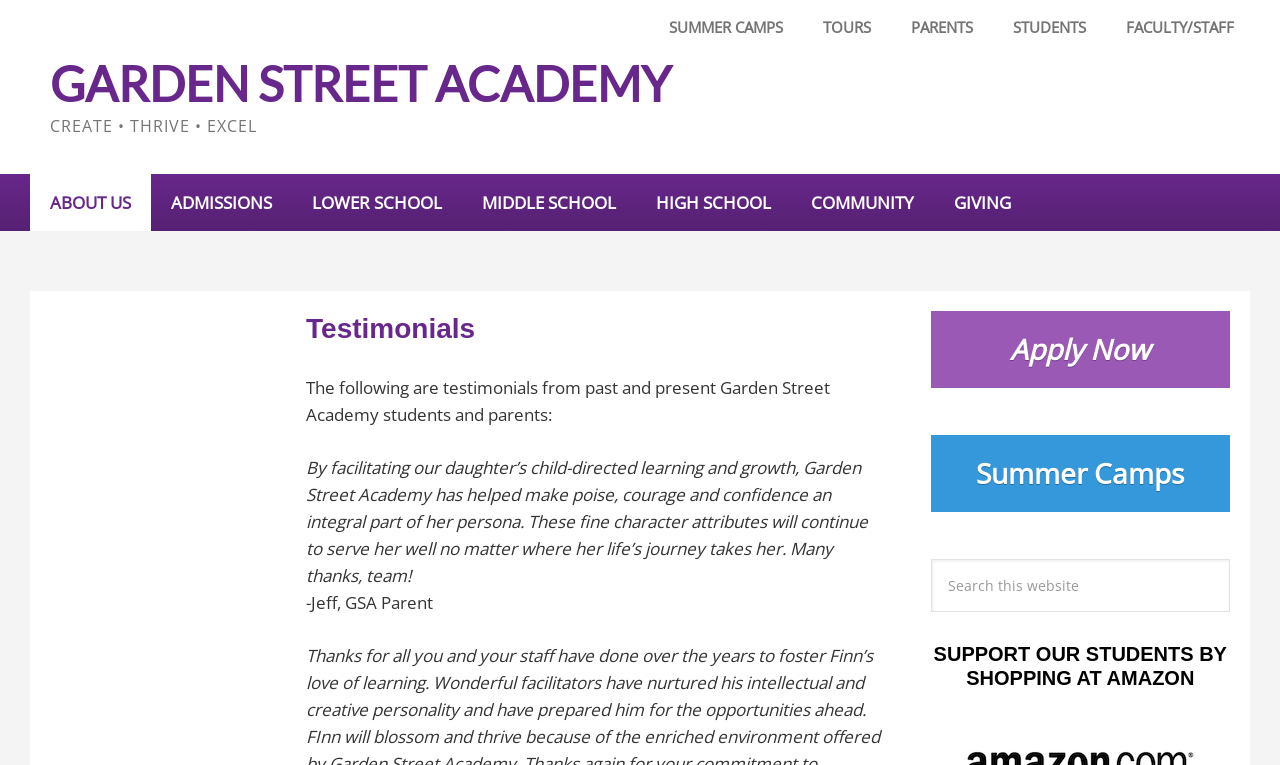Please identify the bounding box coordinates of the area that needs to be clicked to follow this instruction: "Click on the 'Apply Now' button".

[0.727, 0.407, 0.961, 0.507]